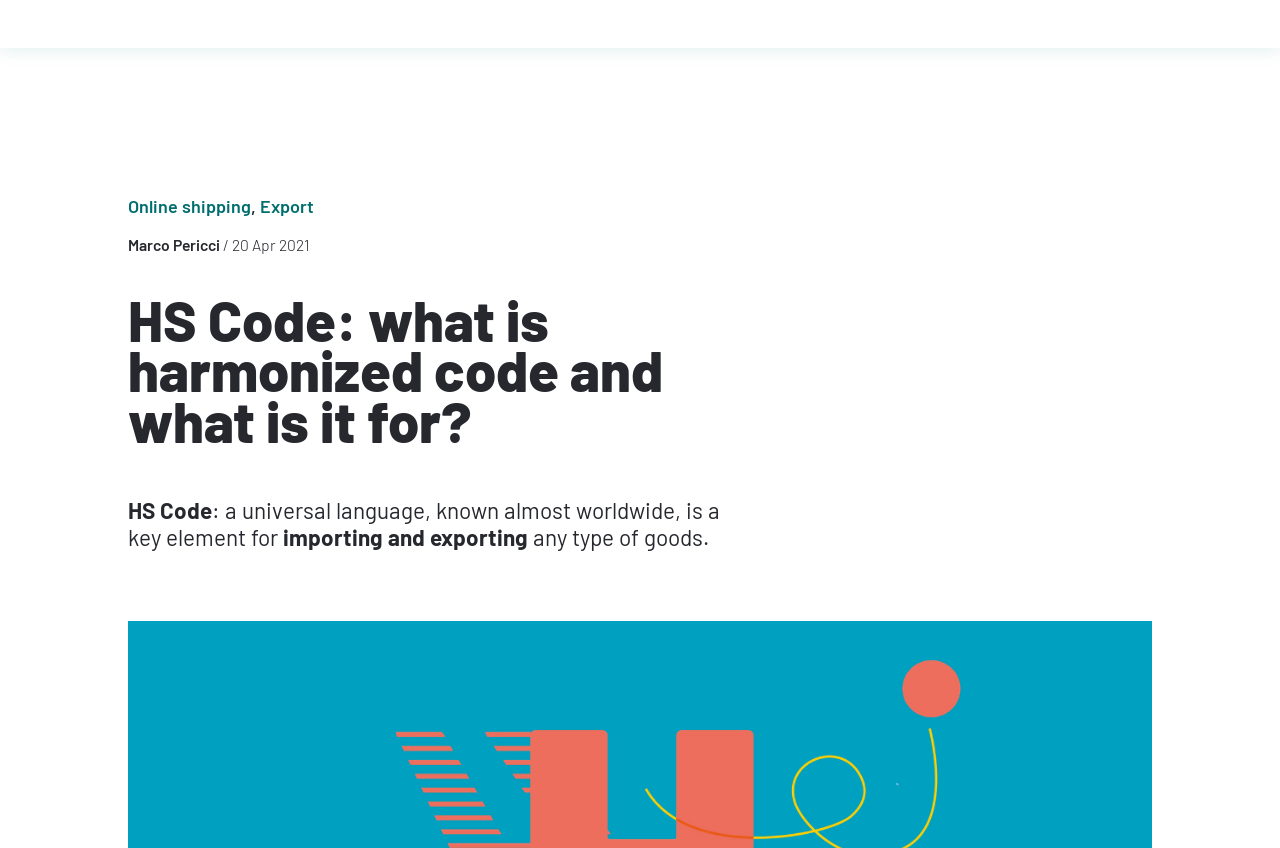Locate and extract the text of the main heading on the webpage.

HS Code: what is harmonized code and what is it for?